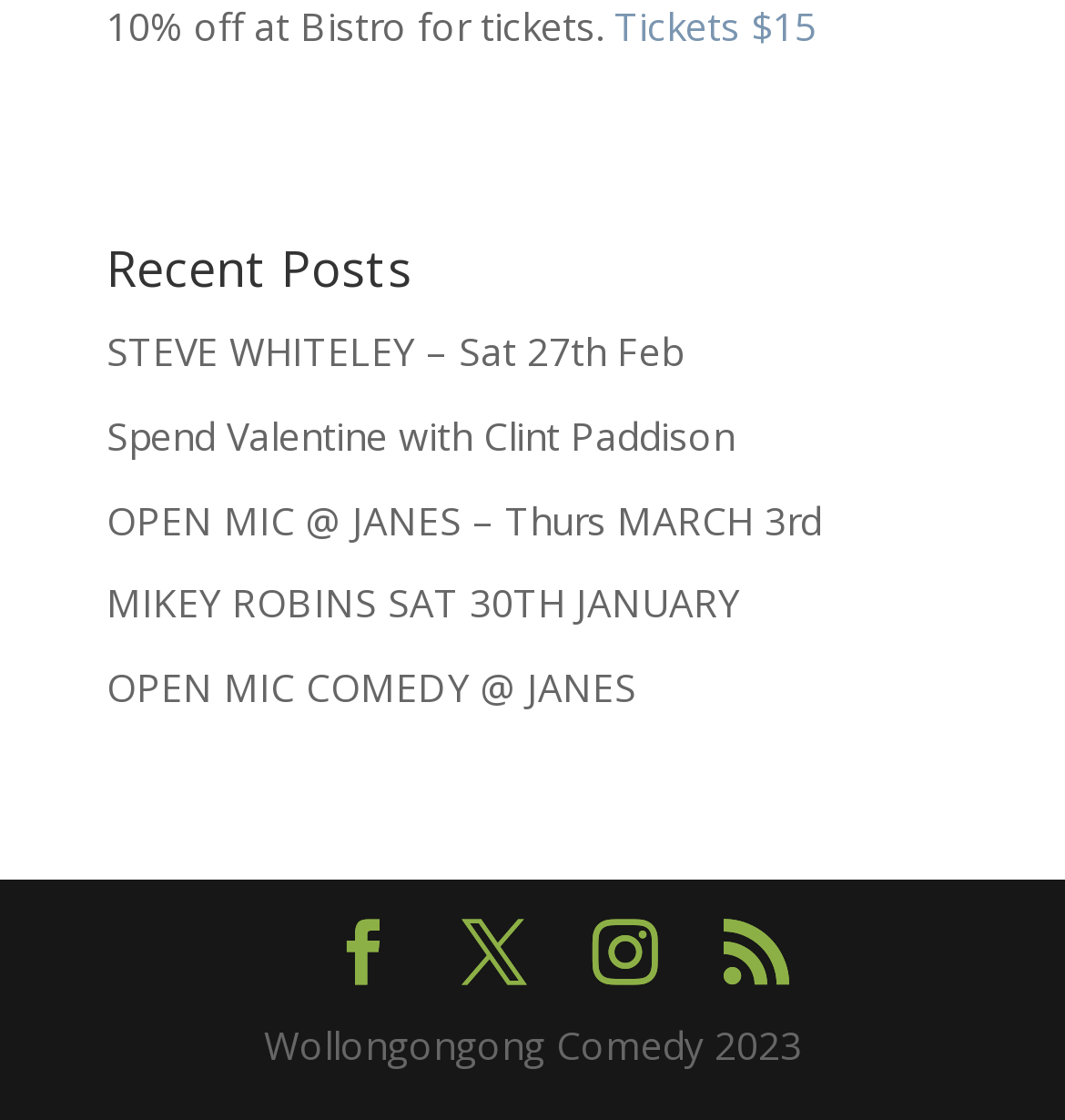Please predict the bounding box coordinates (top-left x, top-left y, bottom-right x, bottom-right y) for the UI element in the screenshot that fits the description: RSS

[0.679, 0.822, 0.741, 0.882]